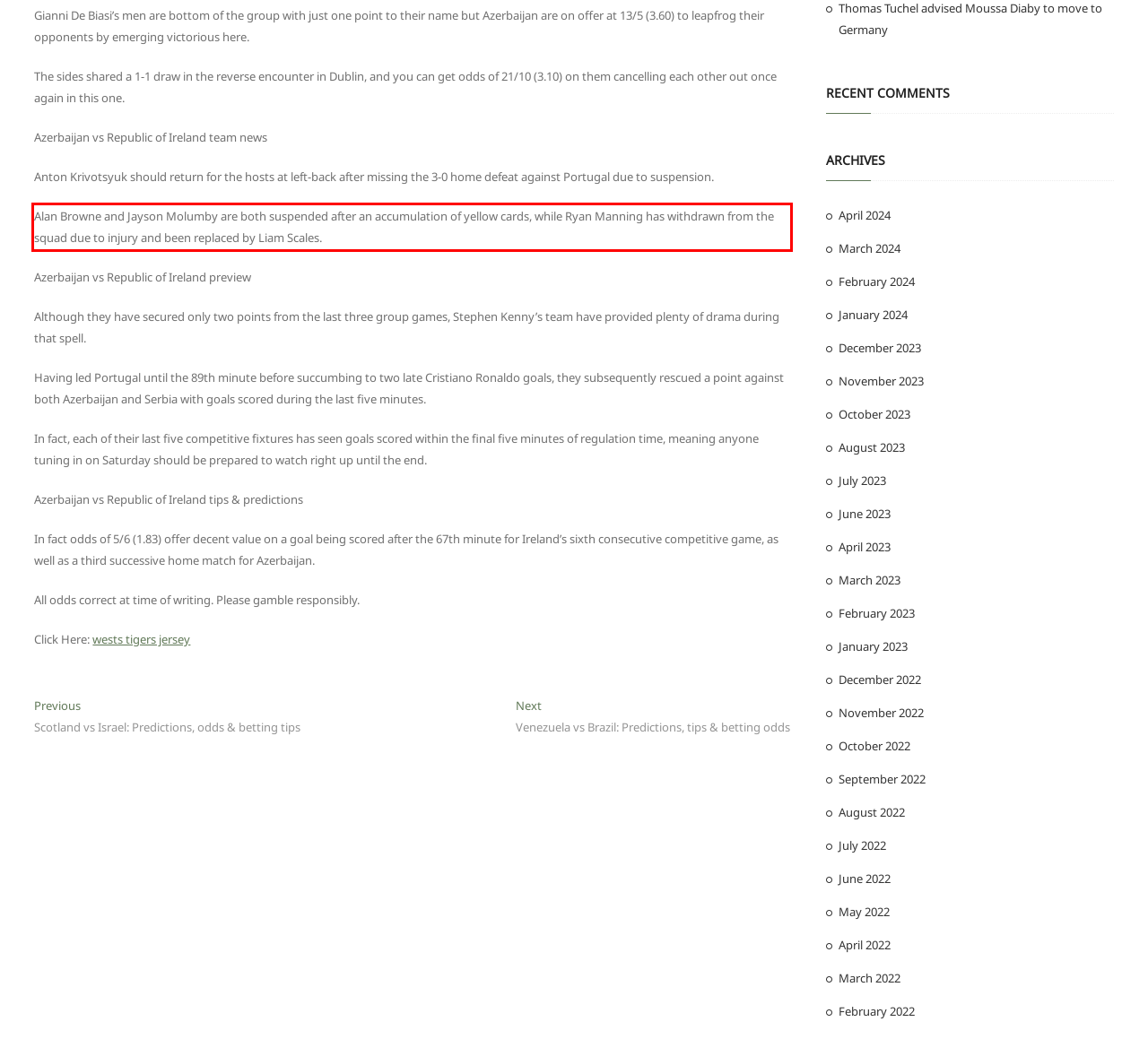Review the screenshot of the webpage and recognize the text inside the red rectangle bounding box. Provide the extracted text content.

Alan Browne and Jayson Molumby are both suspended after an accumulation of yellow cards, while Ryan Manning has withdrawn from the squad due to injury and been replaced by Liam Scales.